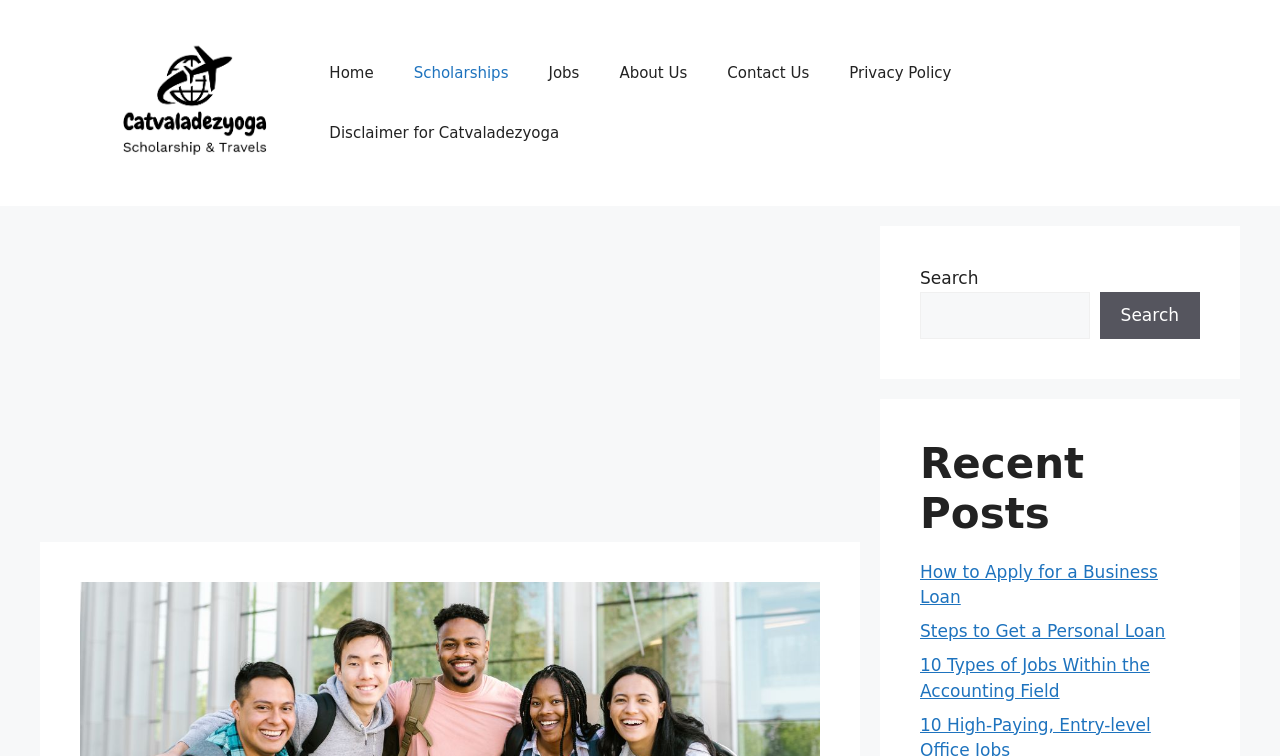Determine the bounding box coordinates of the clickable region to execute the instruction: "search for something". The coordinates should be four float numbers between 0 and 1, denoted as [left, top, right, bottom].

[0.719, 0.386, 0.851, 0.448]